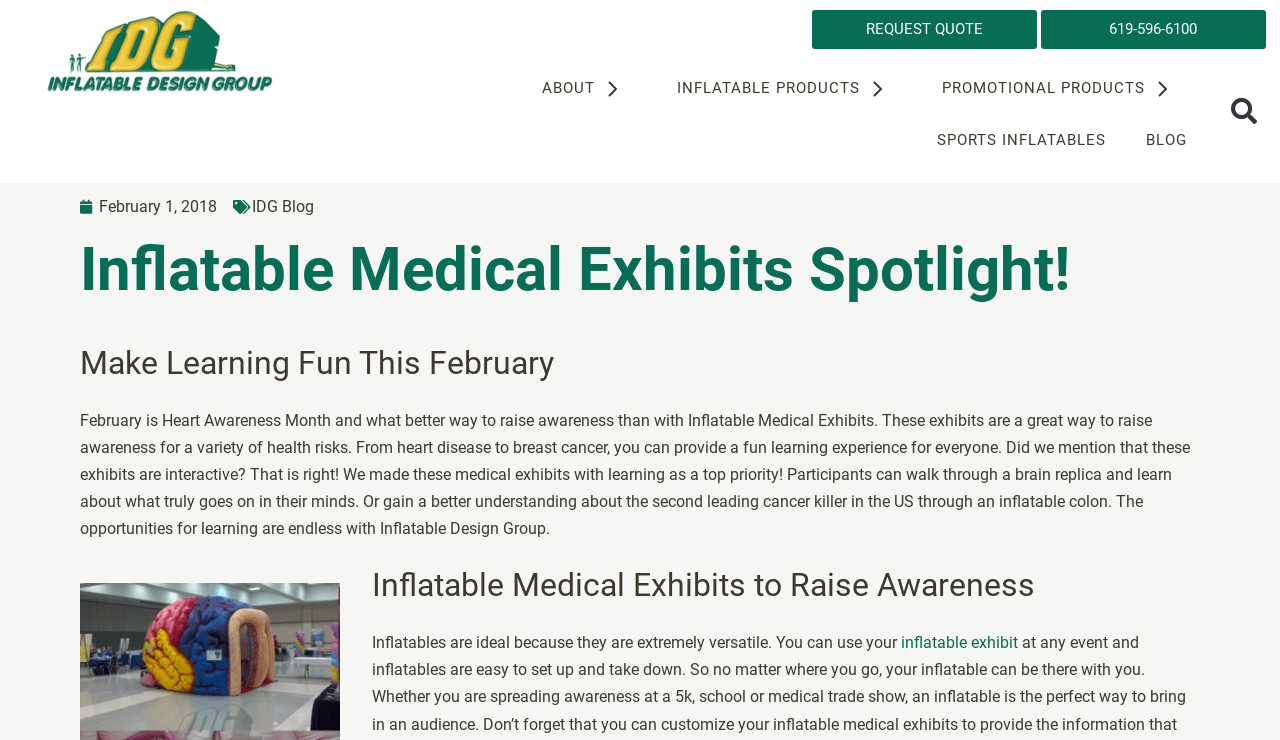Utilize the details in the image to give a detailed response to the question: What is the second leading cancer killer in the US?

According to the webpage, an inflatable colon is one of the exhibits provided by Inflatable Medical Exhibits, and it is mentioned that colon cancer is the second leading cancer killer in the US. This suggests that the inflatable colon exhibit is used to raise awareness about colon cancer.